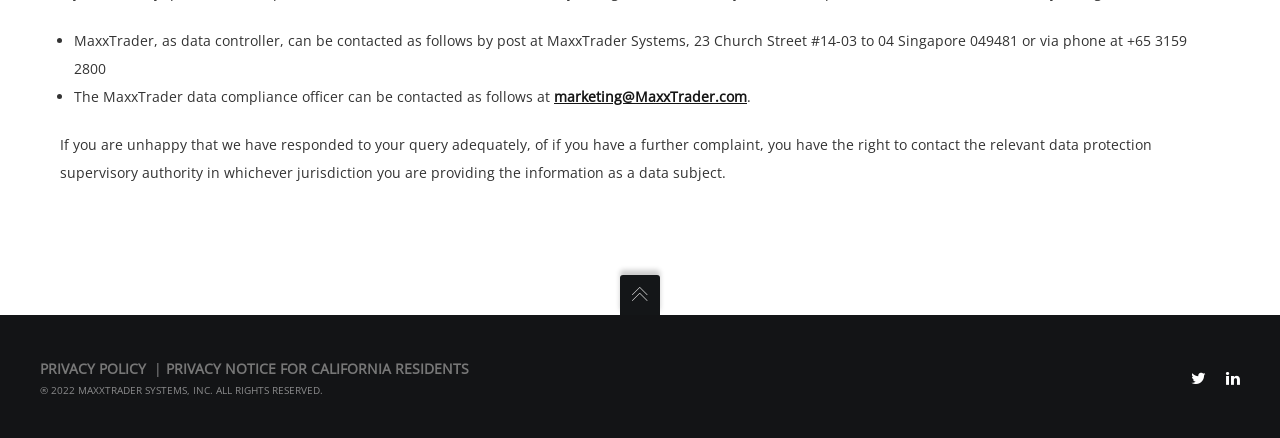Identify the bounding box for the UI element described as: "marketing@MaxxTrader.com". The coordinates should be four float numbers between 0 and 1, i.e., [left, top, right, bottom].

[0.433, 0.199, 0.584, 0.243]